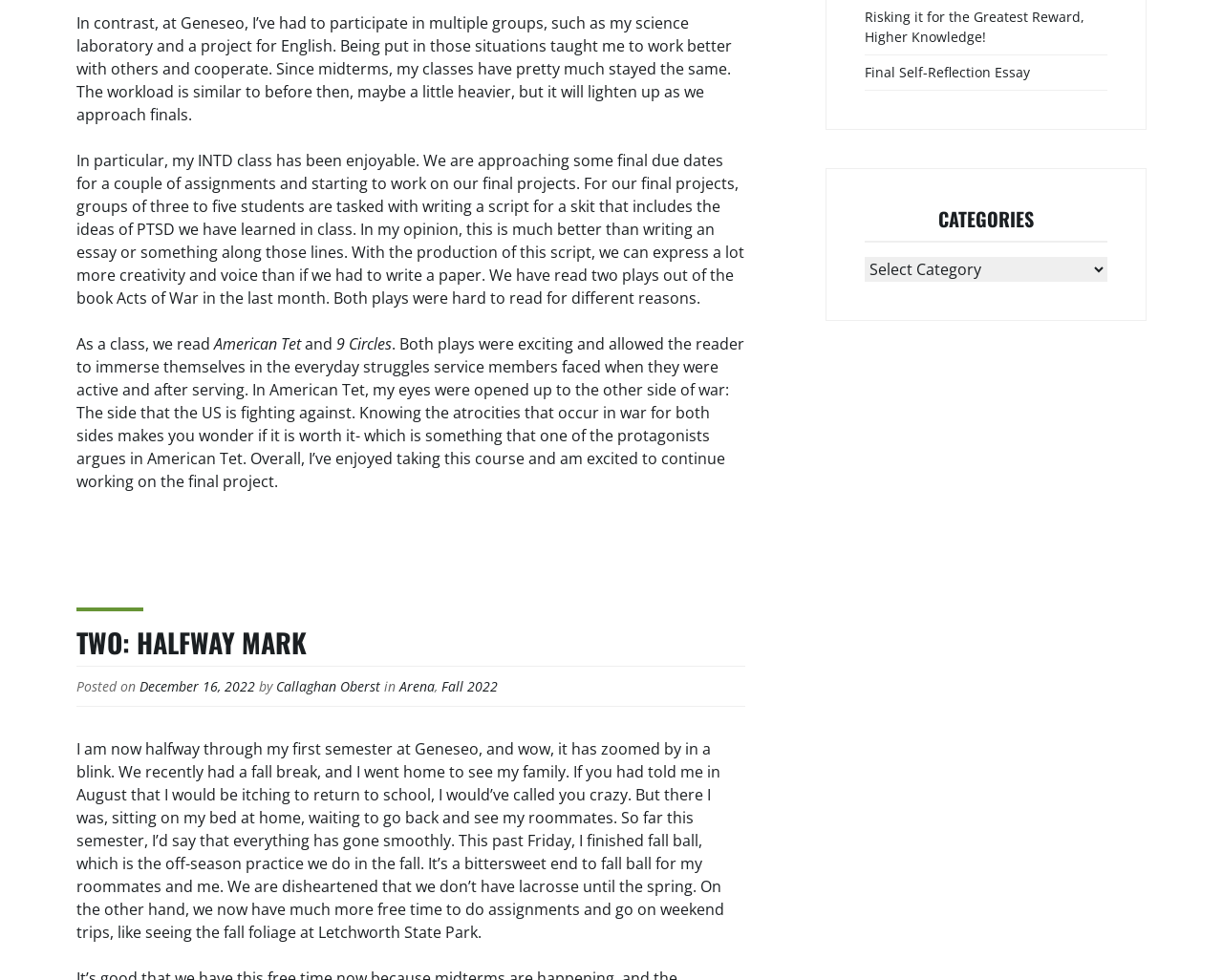Determine the bounding box coordinates for the HTML element mentioned in the following description: "Arena". The coordinates should be a list of four floats ranging from 0 to 1, represented as [left, top, right, bottom].

[0.327, 0.691, 0.355, 0.711]